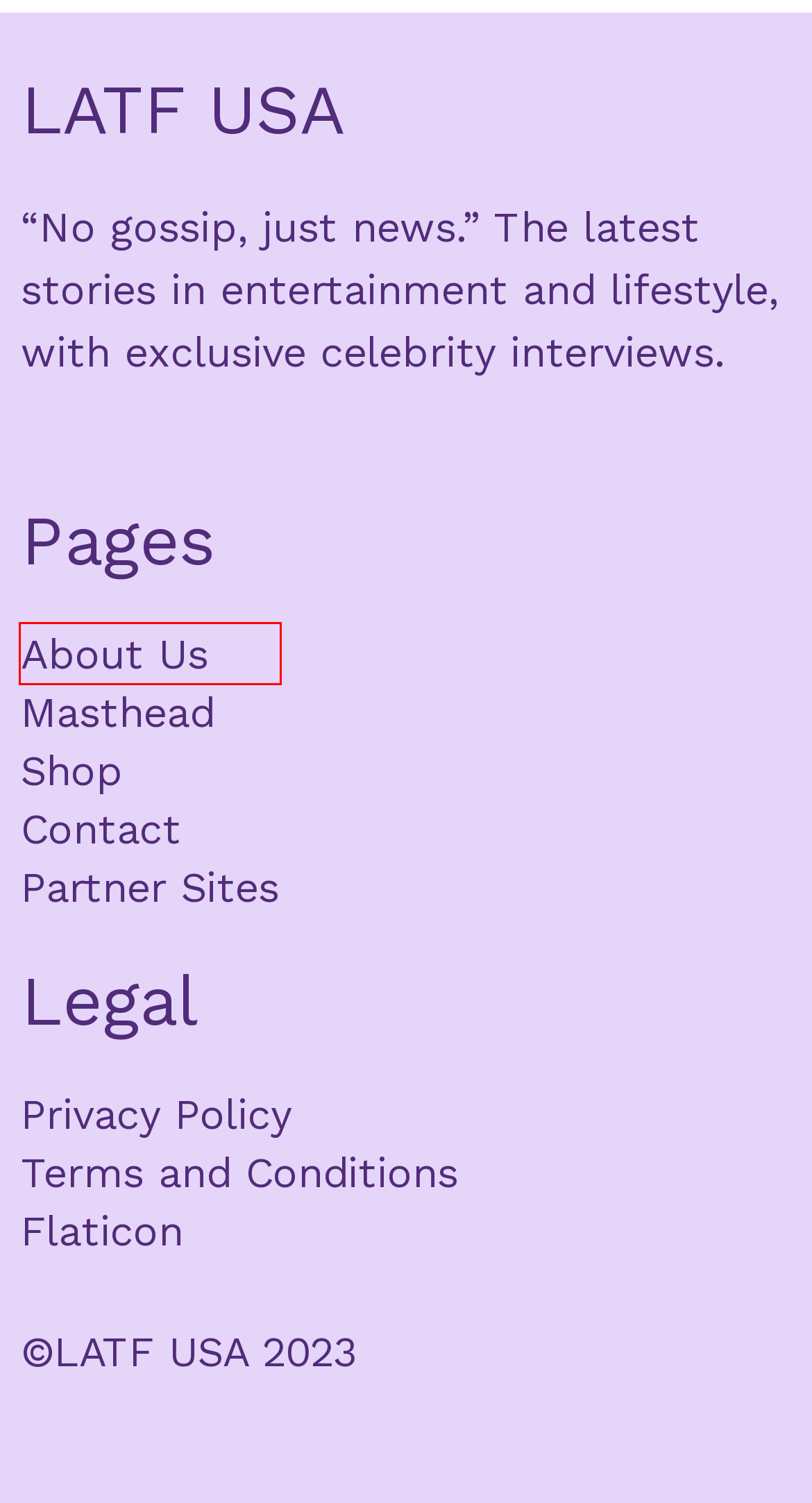You are given a screenshot of a webpage with a red rectangle bounding box. Choose the best webpage description that matches the new webpage after clicking the element in the bounding box. Here are the candidates:
A. Masthead | LATF USA NEWS
B. Contact Us | LATF USA NEWS
C. Terms and Conditions | LATF USA NEWS
D. Sony Pictures Acquires Alamo Drafthouse Cinema | LATF USA NEWS
E. Watch Ken Jeong and Dave Bautista In "My Spy The Eternal City" Trailer | LATF USA NEWS
F. About Us | LATF USA NEWS
G. PRIVACY CENTER: LATF USA Privacy Policy | LATF USA NEWS
H. Shop | LATF USA NEWS

F